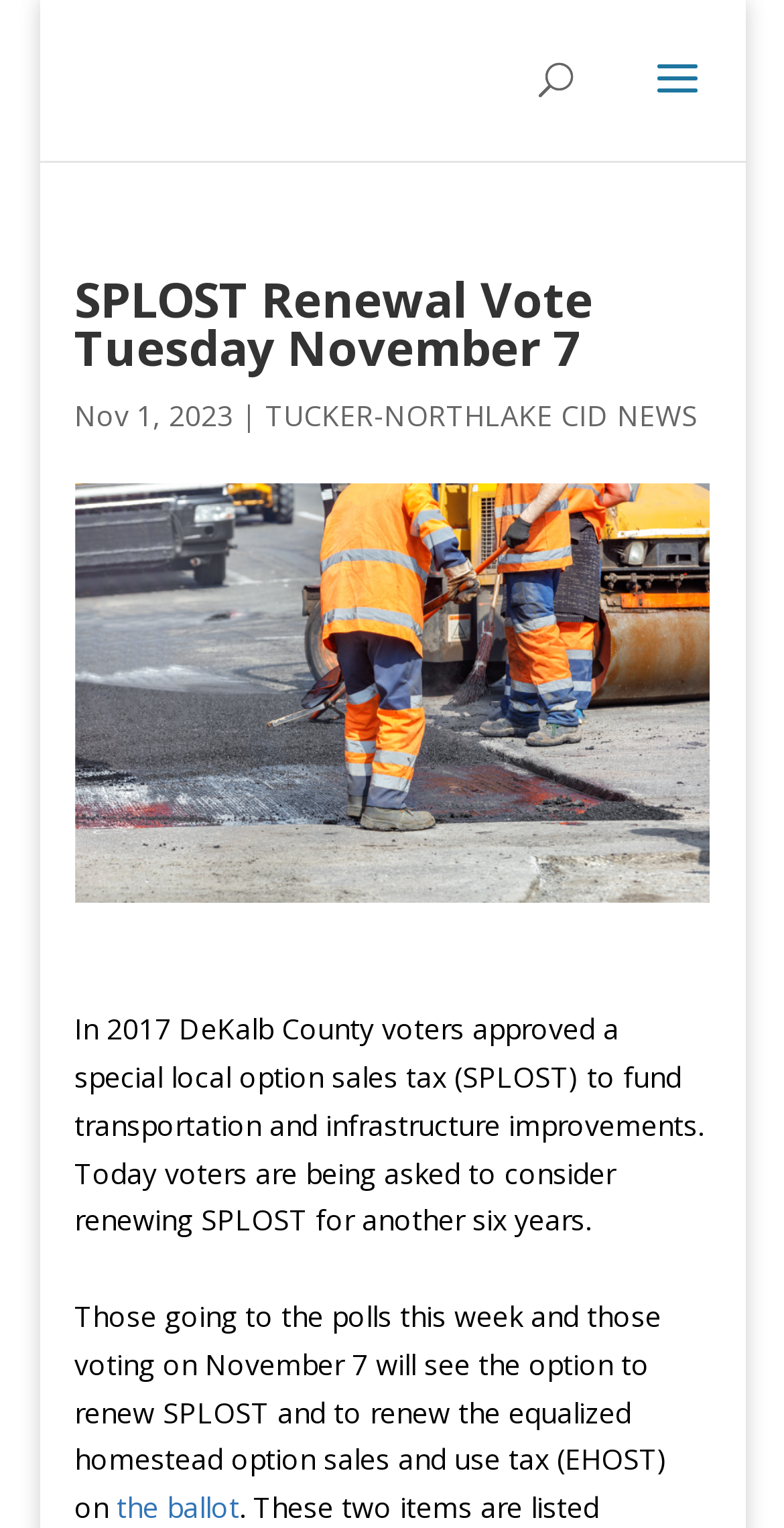Provide a one-word or brief phrase answer to the question:
What is SPLOST?

special local option sales tax